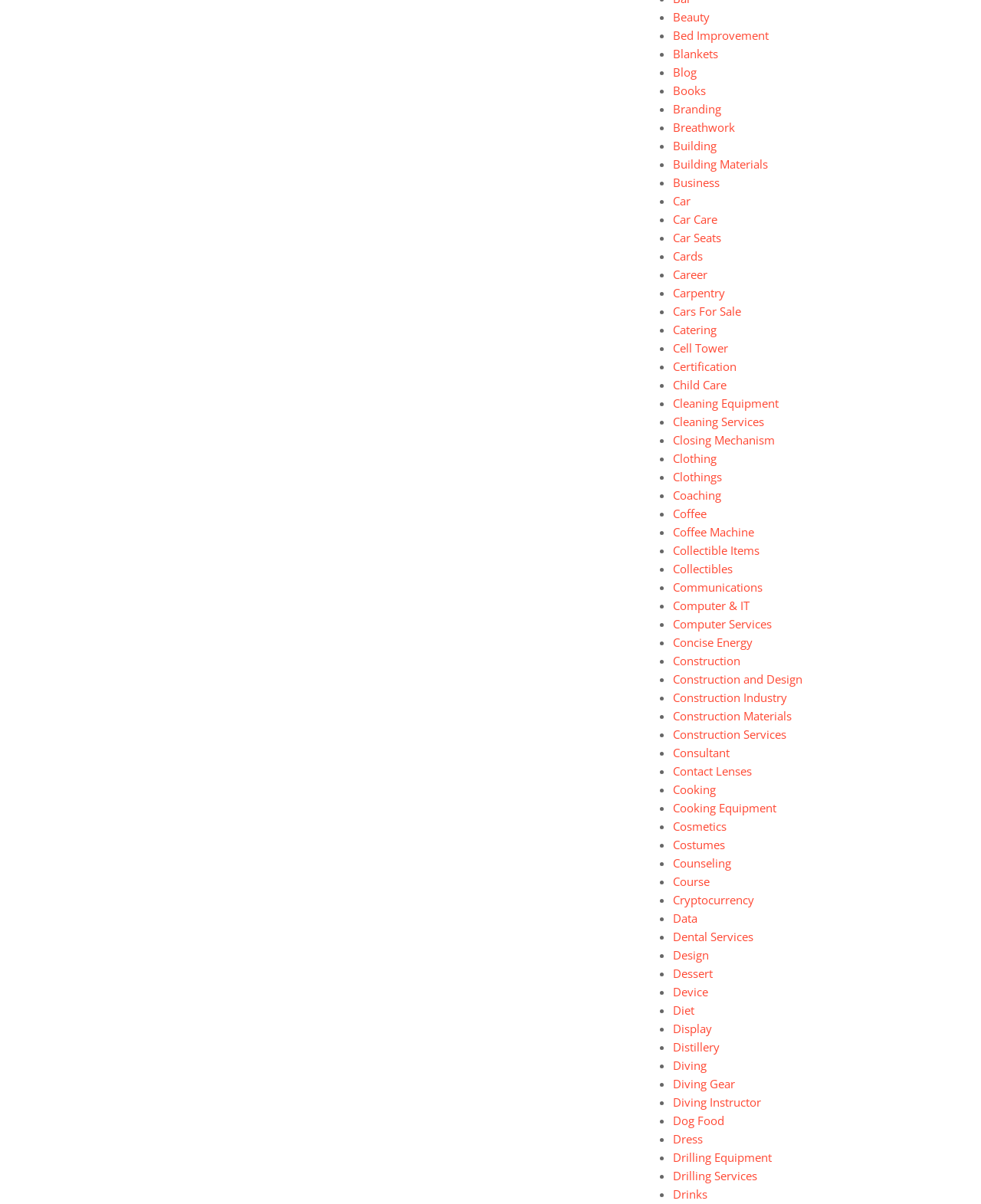Please determine the bounding box coordinates of the area that needs to be clicked to complete this task: 'Click on Beauty'. The coordinates must be four float numbers between 0 and 1, formatted as [left, top, right, bottom].

[0.686, 0.008, 0.724, 0.02]